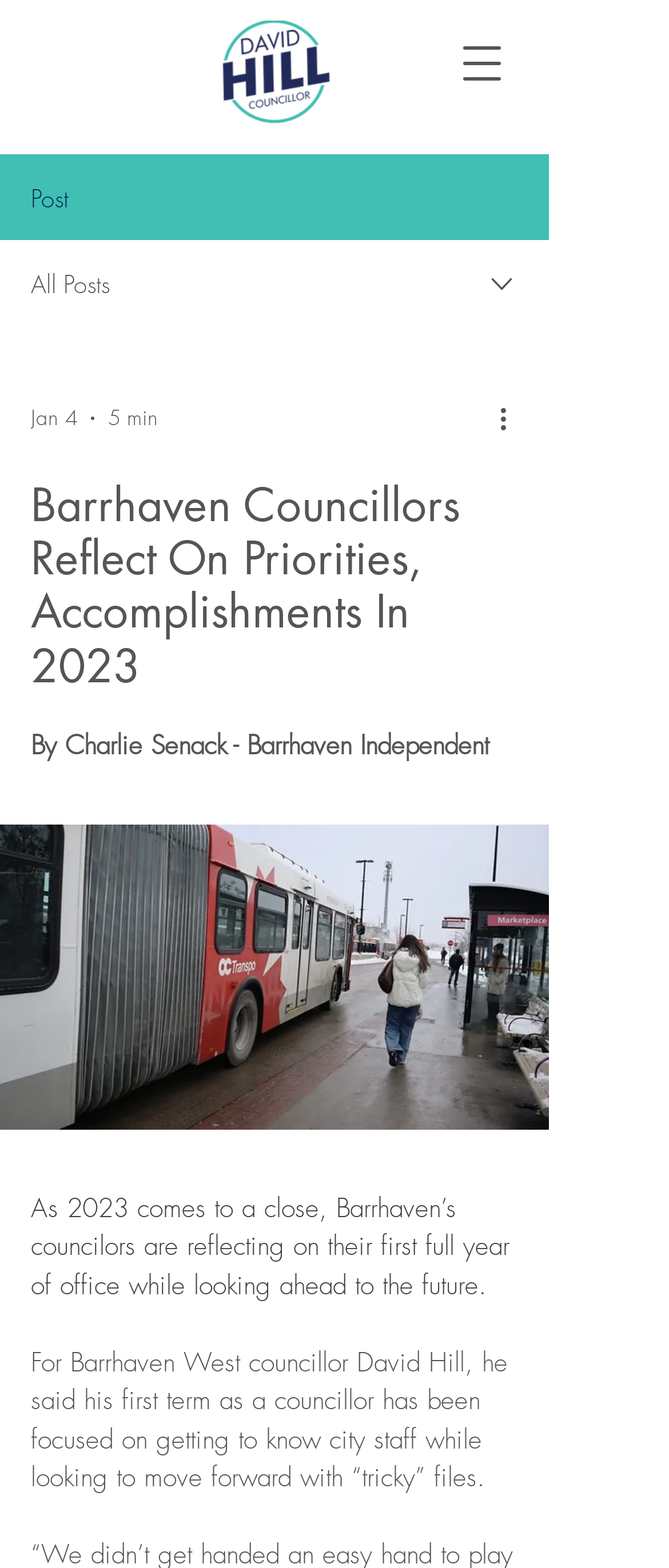Provide a one-word or short-phrase answer to the question:
What is the time duration mentioned in the article?

5 min